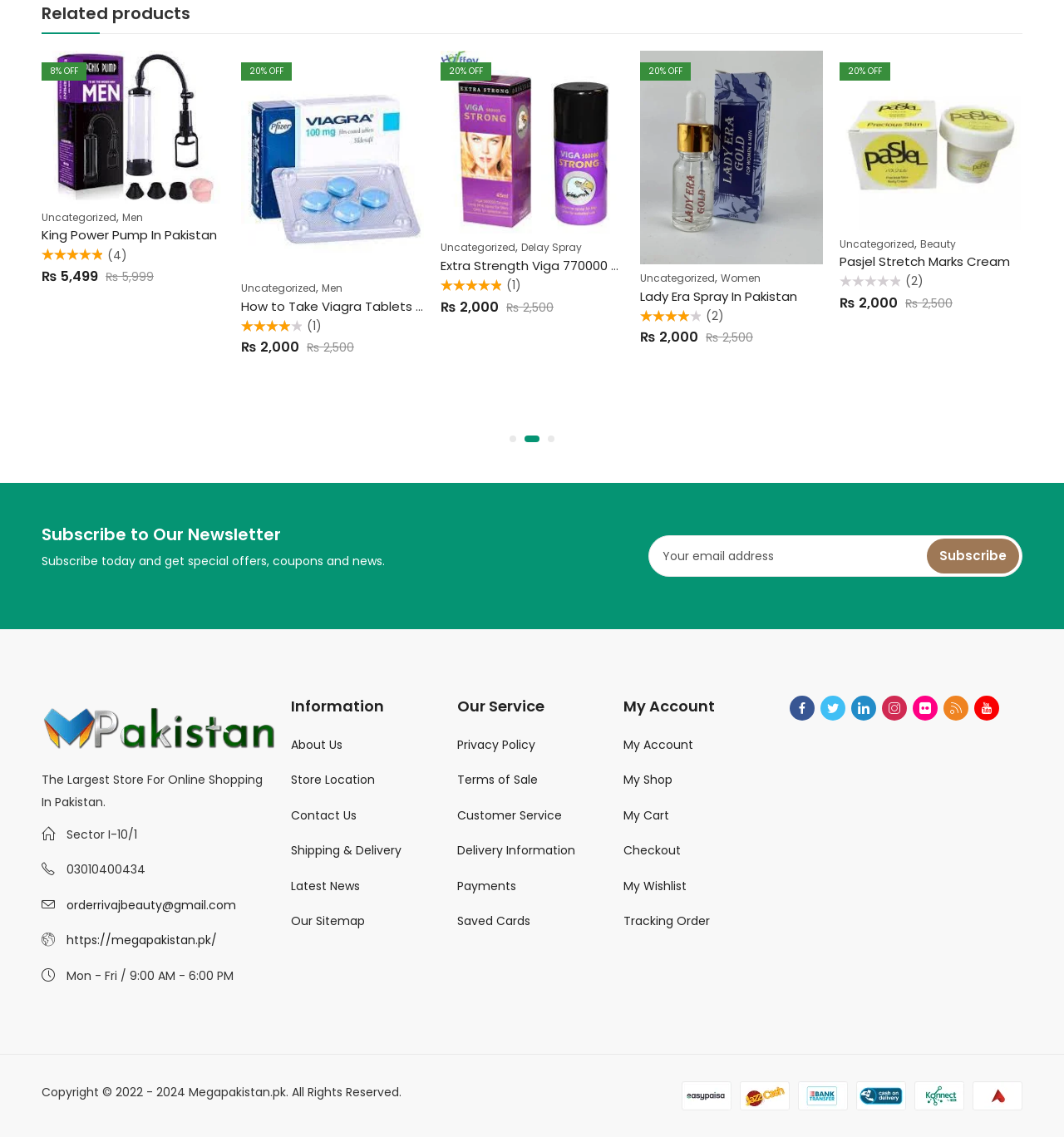Please look at the image and answer the question with a detailed explanation: What is the price of the 'Buy Cialis 4 Tablets Online Sargodha' product?

I found the text '₨1,999' next to the 'Buy Cialis 4 Tablets Online Sargodha' product, which indicates its price.